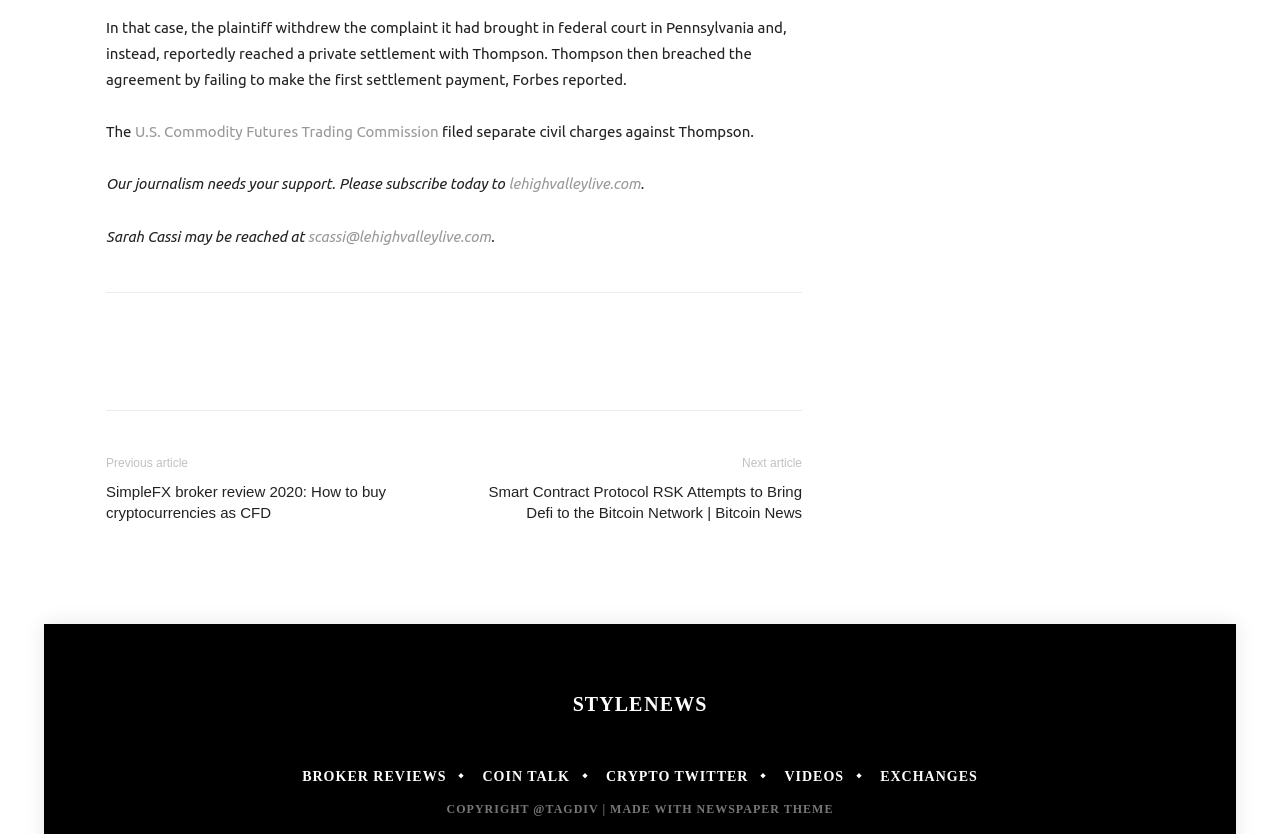Predict the bounding box coordinates of the UI element that matches this description: "lehighvalleylive.com". The coordinates should be in the format [left, top, right, bottom] with each value between 0 and 1.

[0.397, 0.21, 0.5, 0.231]